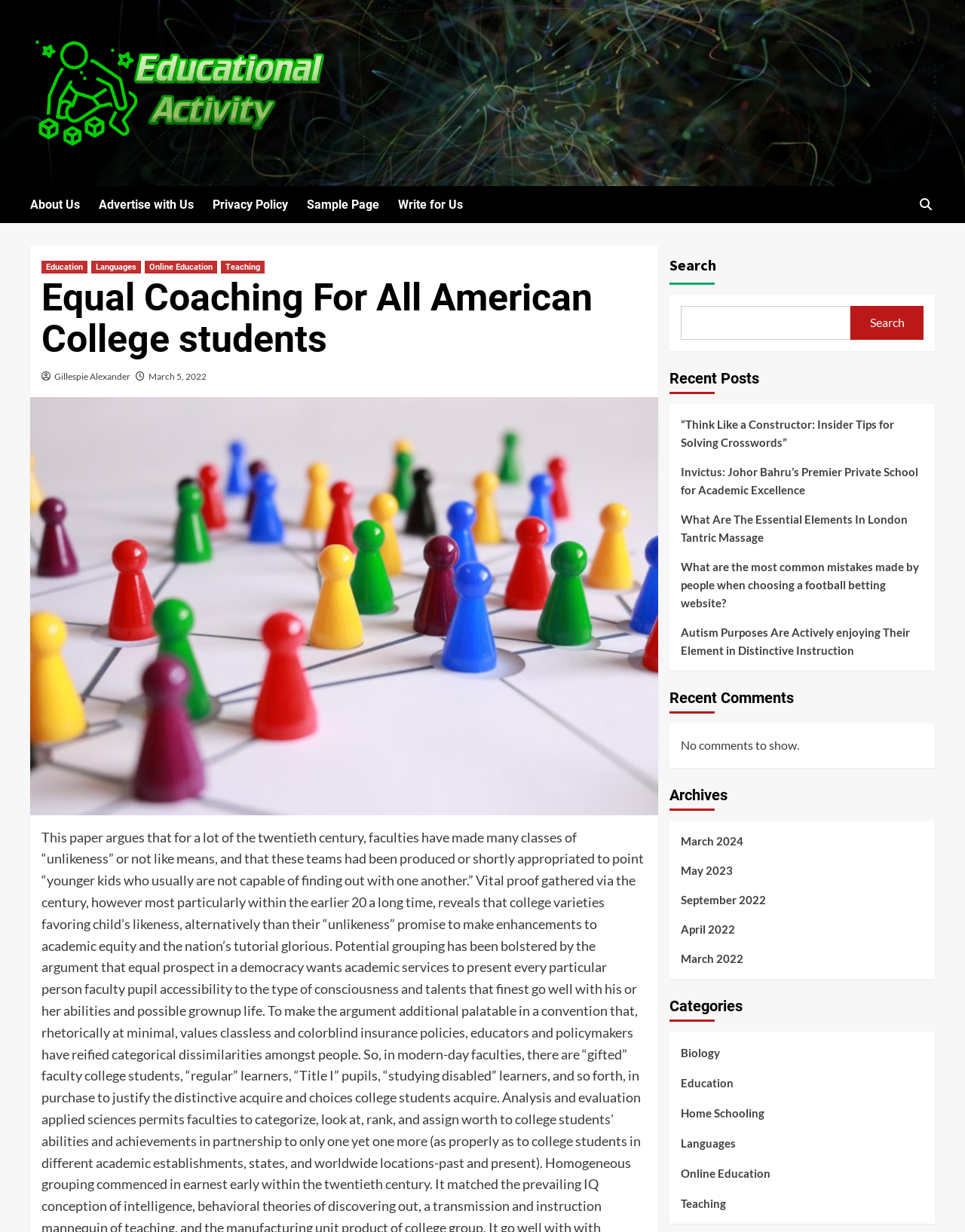Who wrote the article '“Think Like a Constructor: Insider Tips for Solving Crosswords”'?
Provide a short answer using one word or a brief phrase based on the image.

Not specified